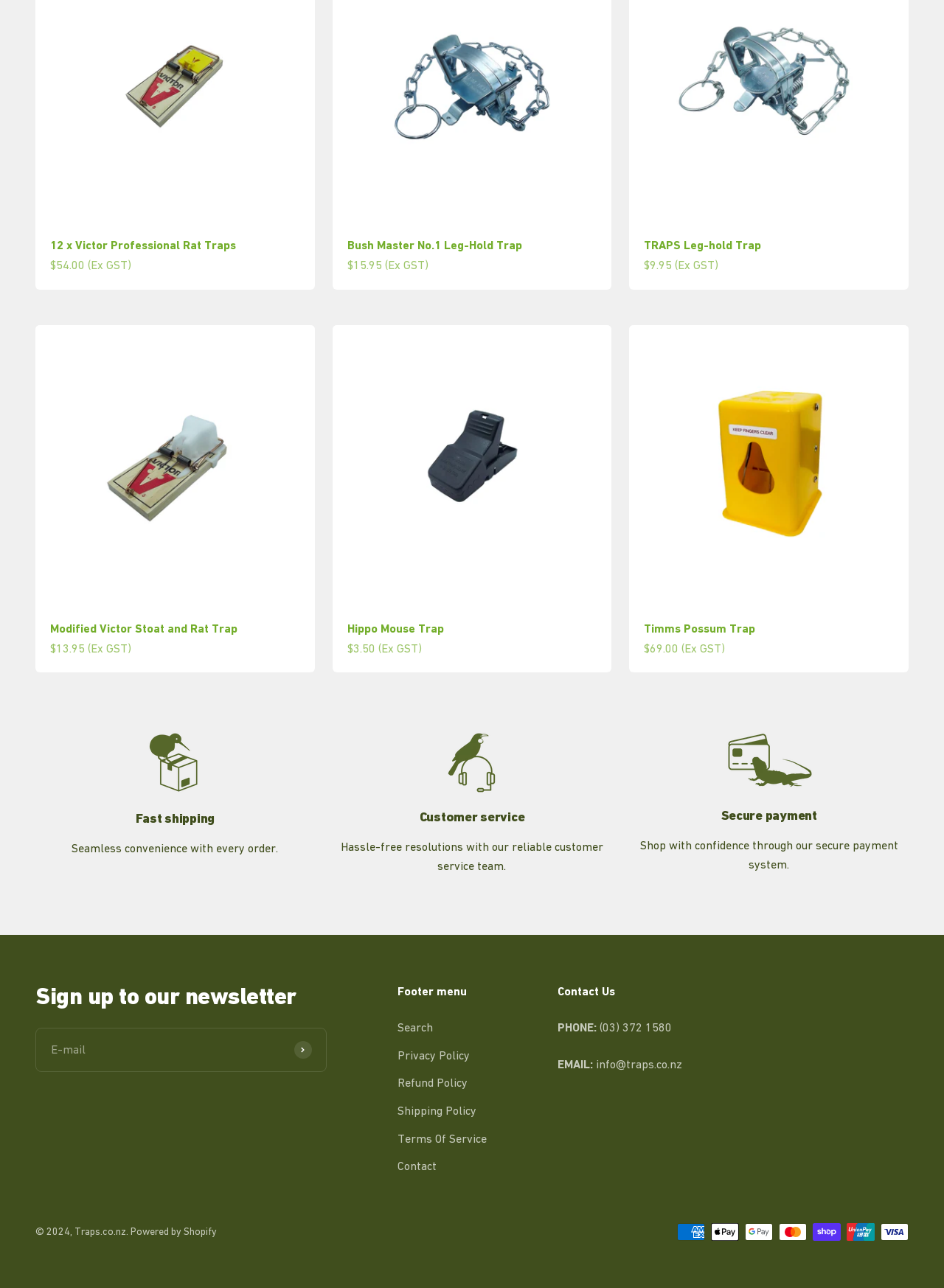Please provide a one-word or short phrase answer to the question:
What is the copyright year of the website?

2024